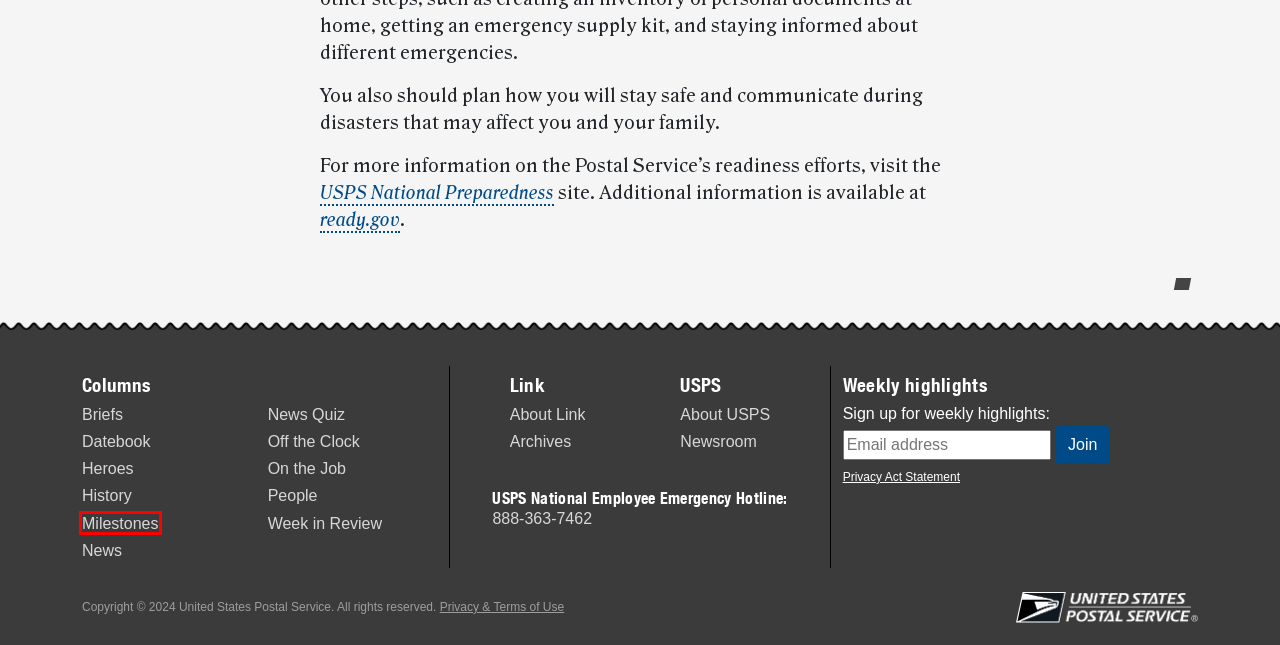You are given a screenshot of a webpage with a red rectangle bounding box. Choose the best webpage description that matches the new webpage after clicking the element in the bounding box. Here are the candidates:
A. Milestones – USPS Employee News
B. Datebook – USPS Employee News
C. Off the Clock – USPS Employee News
D. Archives – USPS Employee News
E. Newsroom - About.usps.com
F. Privacy and terms of use – USPS Employee News
G. On the Job – USPS Employee News
H. About Link – USPS Employee News

A